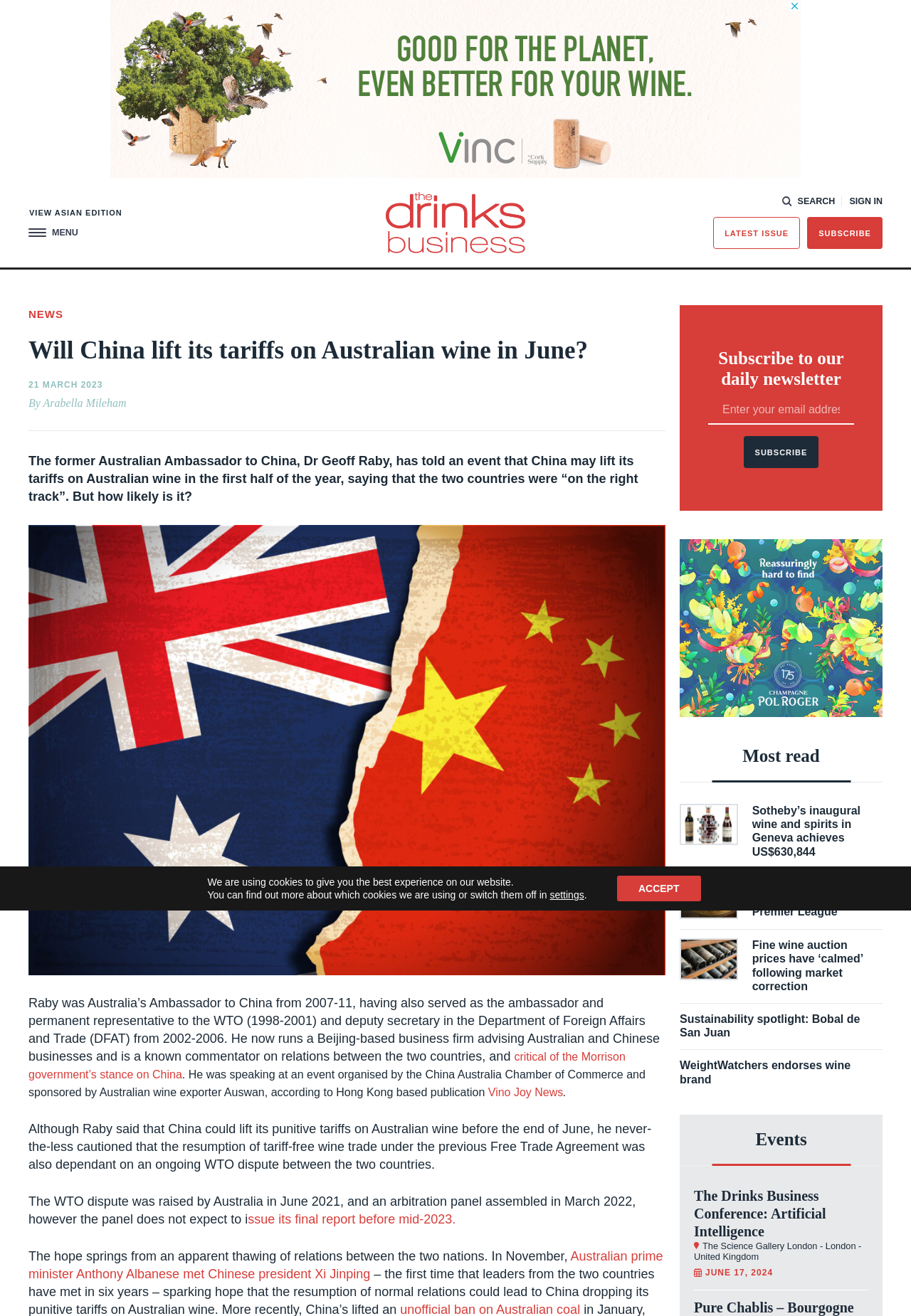From the image, can you give a detailed response to the question below:
What is the name of the publication that organized the event?

The article mentions that Dr Geoff Raby was speaking at an event organized by the China Australia Chamber of Commerce, which is a publication that sponsored the event.